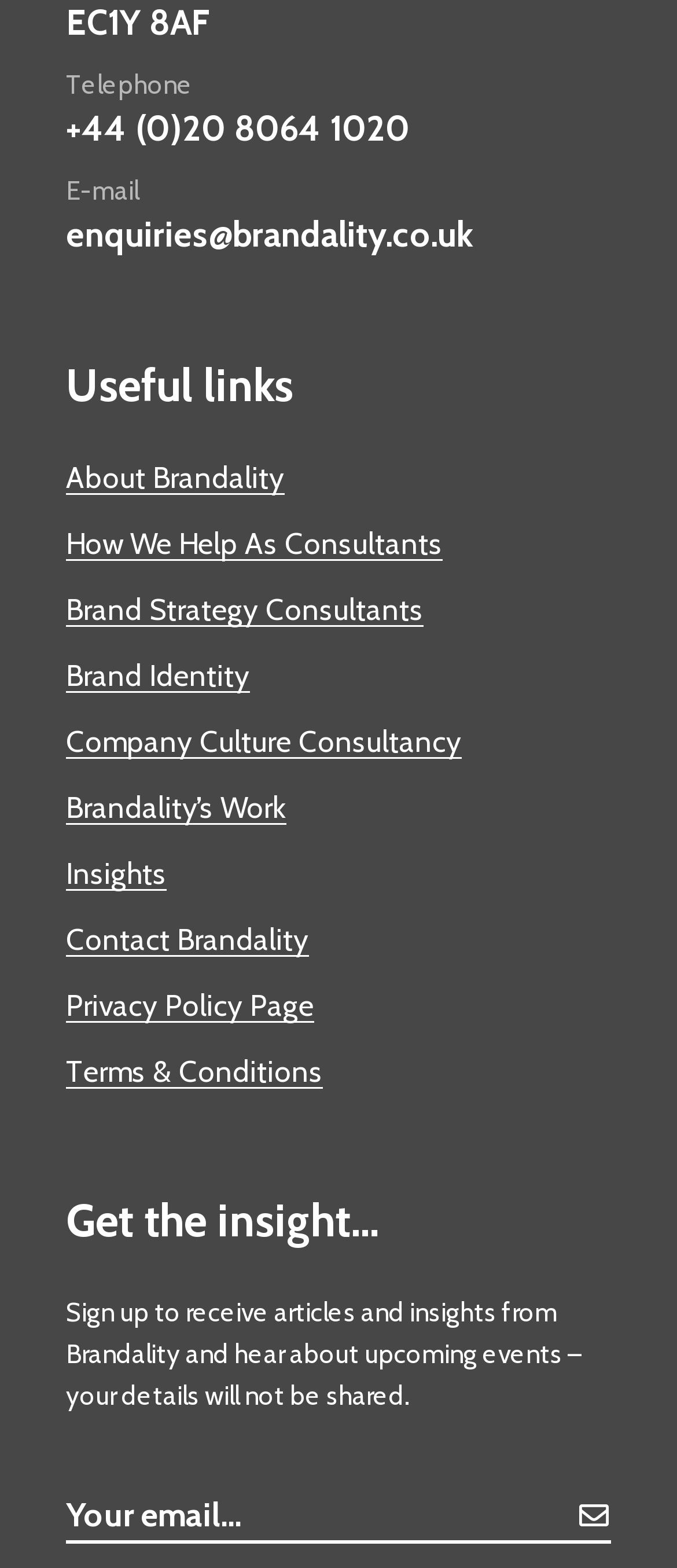Using details from the image, please answer the following question comprehensively:
What is the postcode of Brandality's location?

The postcode of Brandality's location can be found at the top of the webpage, which is 'EC1Y 8AF'. This is a static text element.